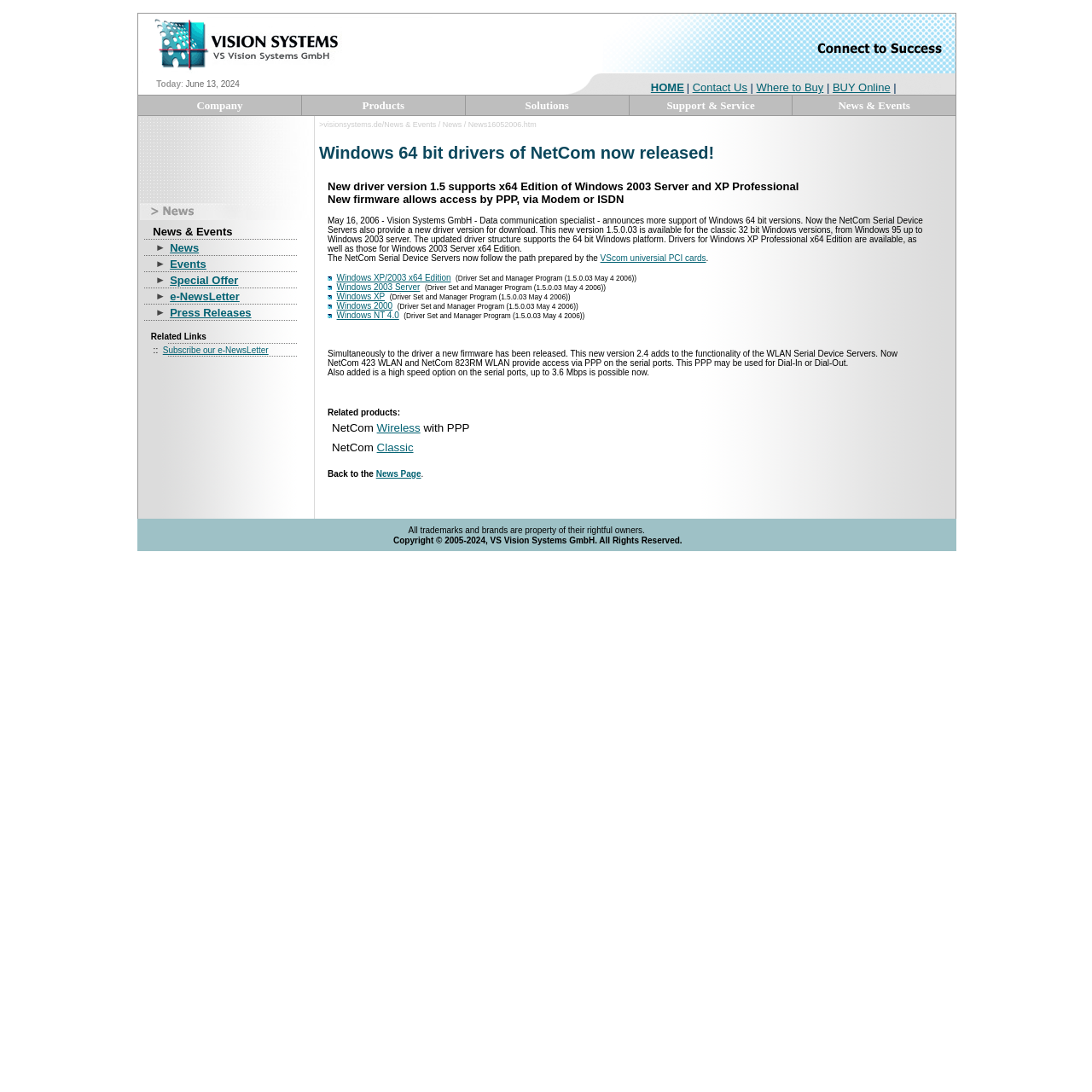Describe in detail what you see on the webpage.

The webpage is about Vision Systems GmbH, a company specializing in data communication. At the top, there is a navigation bar with links to "HOME", "Contact Us", "Where to Buy", "BUY Online", and other options. Below the navigation bar, there is a table with five columns, each containing a link to a different section of the website, including "Company", "Products", "Solutions", "Support & Service", and "News & Events".

The main content of the webpage is a news article about the release of Windows 64-bit drivers for NetCom, a product of Vision Systems GmbH. The article is dated May 16, 2006, and provides details about the new driver version, including its support for x64 Edition of Windows 2003 Server and XP Professional. The article also mentions the availability of drivers for other Windows versions, including Windows 95, 2000, and NT 4.0.

To the left of the news article, there is a sidebar with links to various sections of the website, including "News & Events", "News", "Events", "Special Offer", "e-NewsLetter", and "Press Releases". Each link is accompanied by a small icon.

At the bottom of the webpage, there is a table with links to download drivers for different Windows versions, including Windows XP/2003 x64 Edition, Windows 2003 Server, Windows XP, Windows 2000, and Windows NT 4.0.